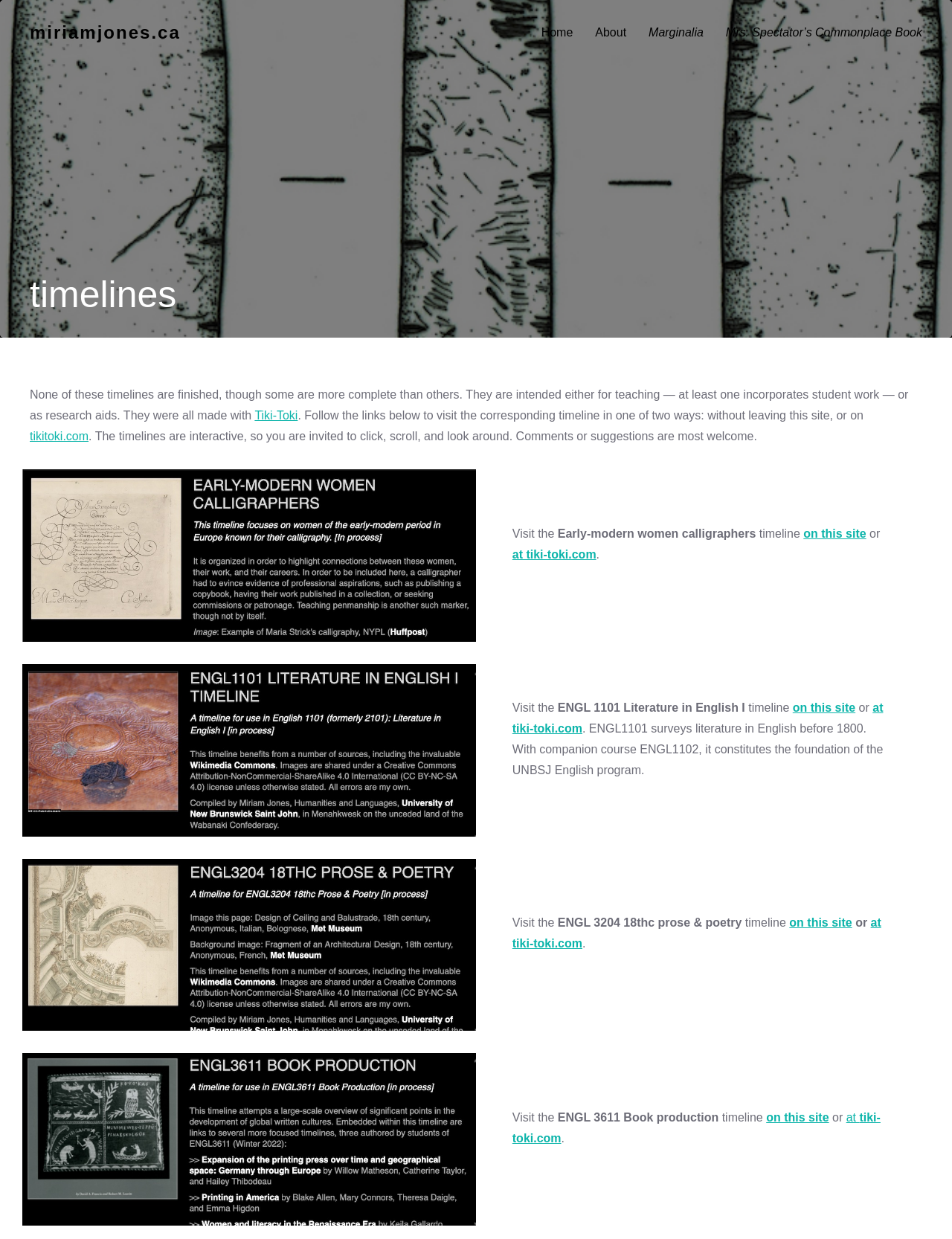How many timelines are available on this website?
Using the image, provide a detailed and thorough answer to the question.

There are four timelines available on this website, which are 'Early-modern women calligraphers', 'ENGL 1101 Literature in English I', 'ENGL 3204 18thc prose & poetry', and 'ENGL 3611 Book production'.